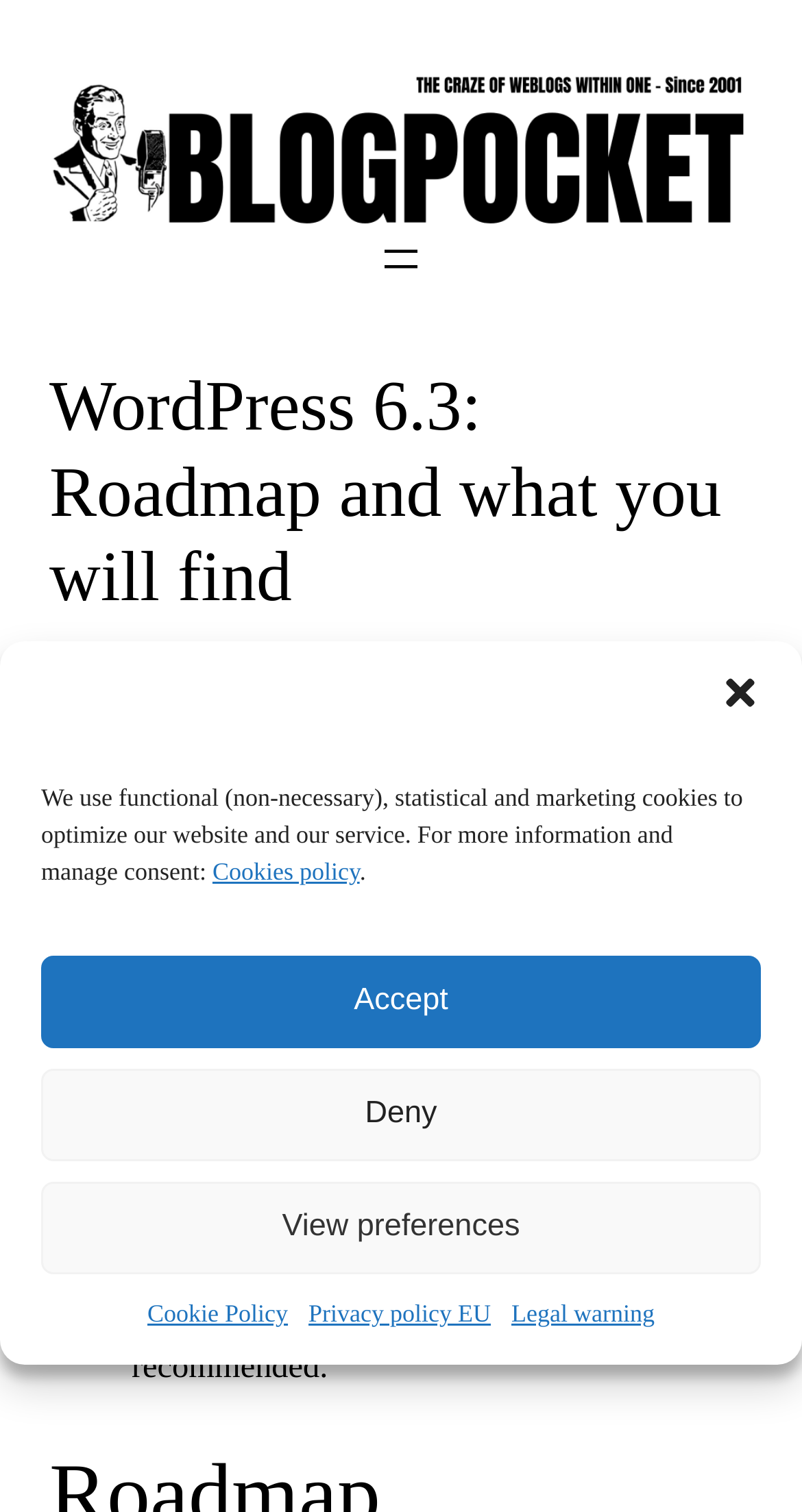Determine the bounding box coordinates of the clickable element to complete this instruction: "Read Rich Tabor’s WordPress 6.3 review". Provide the coordinates in the format of four float numbers between 0 and 1, [left, top, right, bottom].

[0.164, 0.858, 0.75, 0.882]